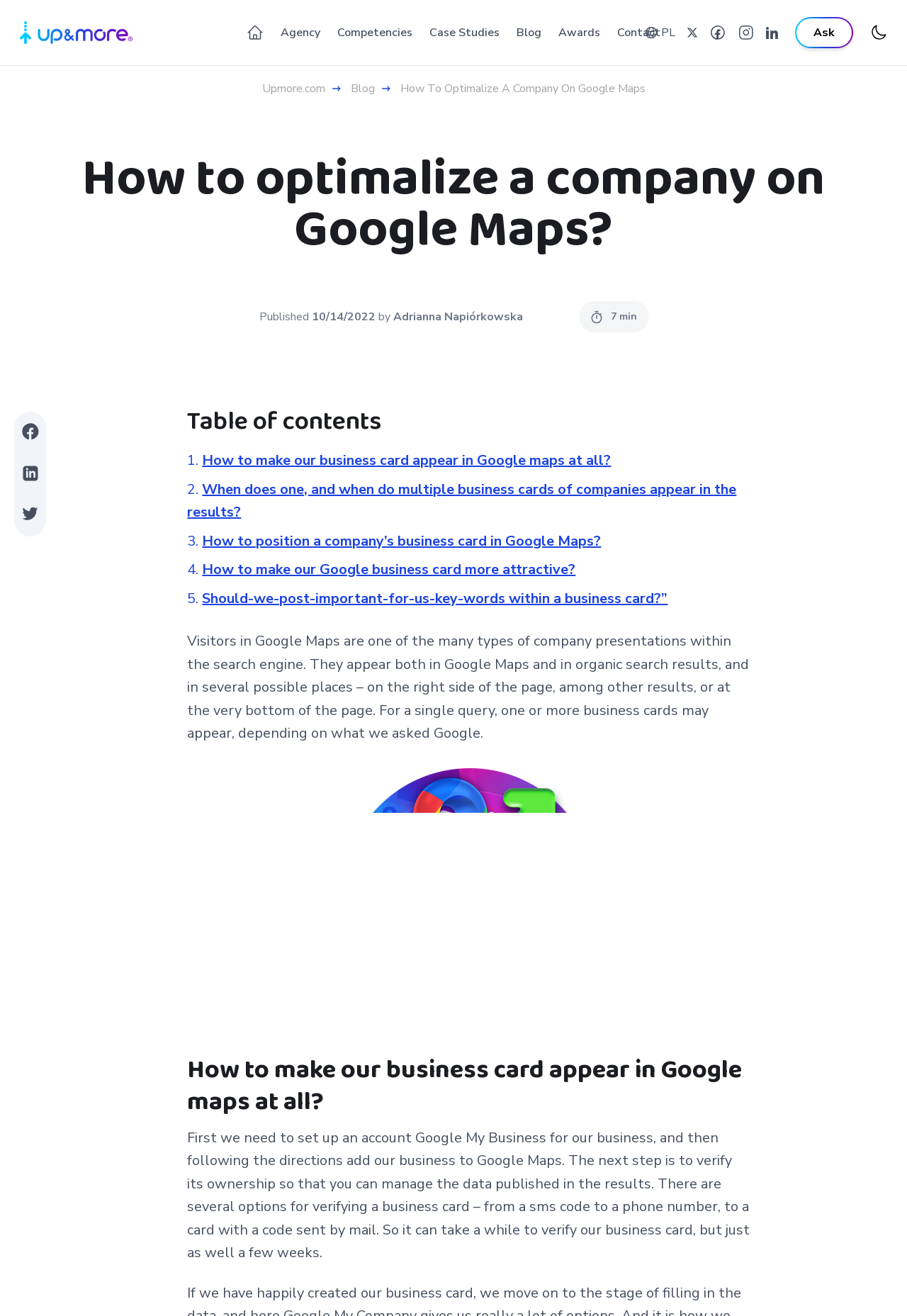Please identify and generate the text content of the webpage's main heading.

How to optimalize a company on Google Maps?